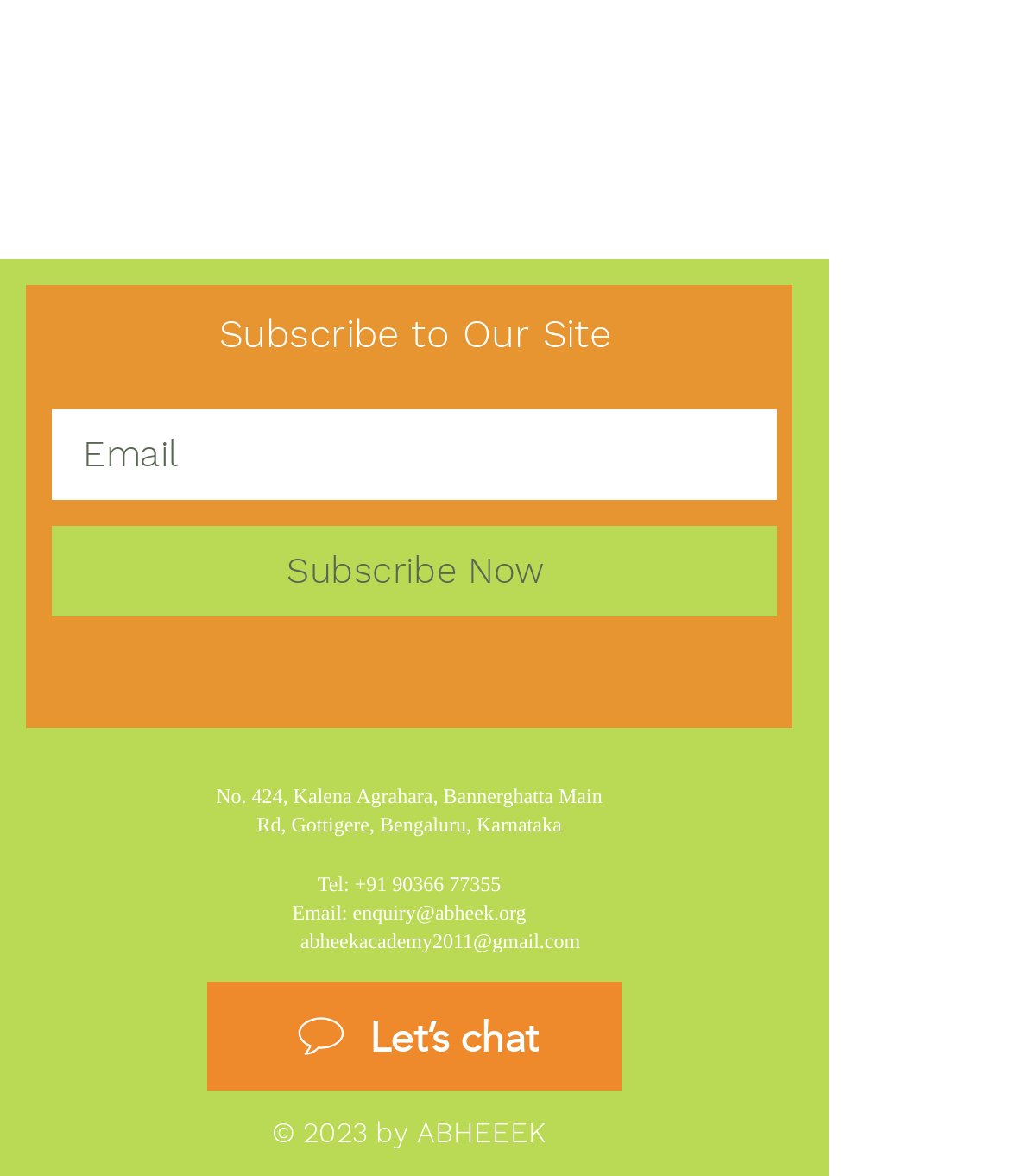What is the phone number to contact?
Analyze the image and provide a thorough answer to the question.

I found the phone number by looking at the contact information section, where it says 'Tel: +91 90366 77355'.